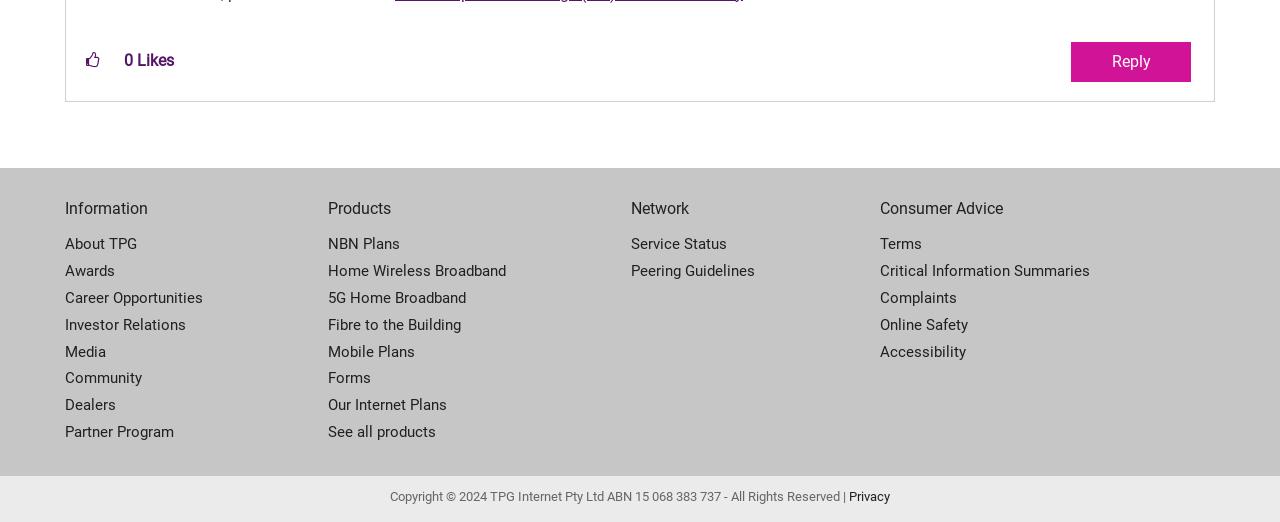Please provide a comprehensive response to the question below by analyzing the image: 
What is the category of 'NBN Plans'?

I found the answer by looking at the link element with the text 'NBN Plans' which is a child of the StaticText element with the text 'Products'.